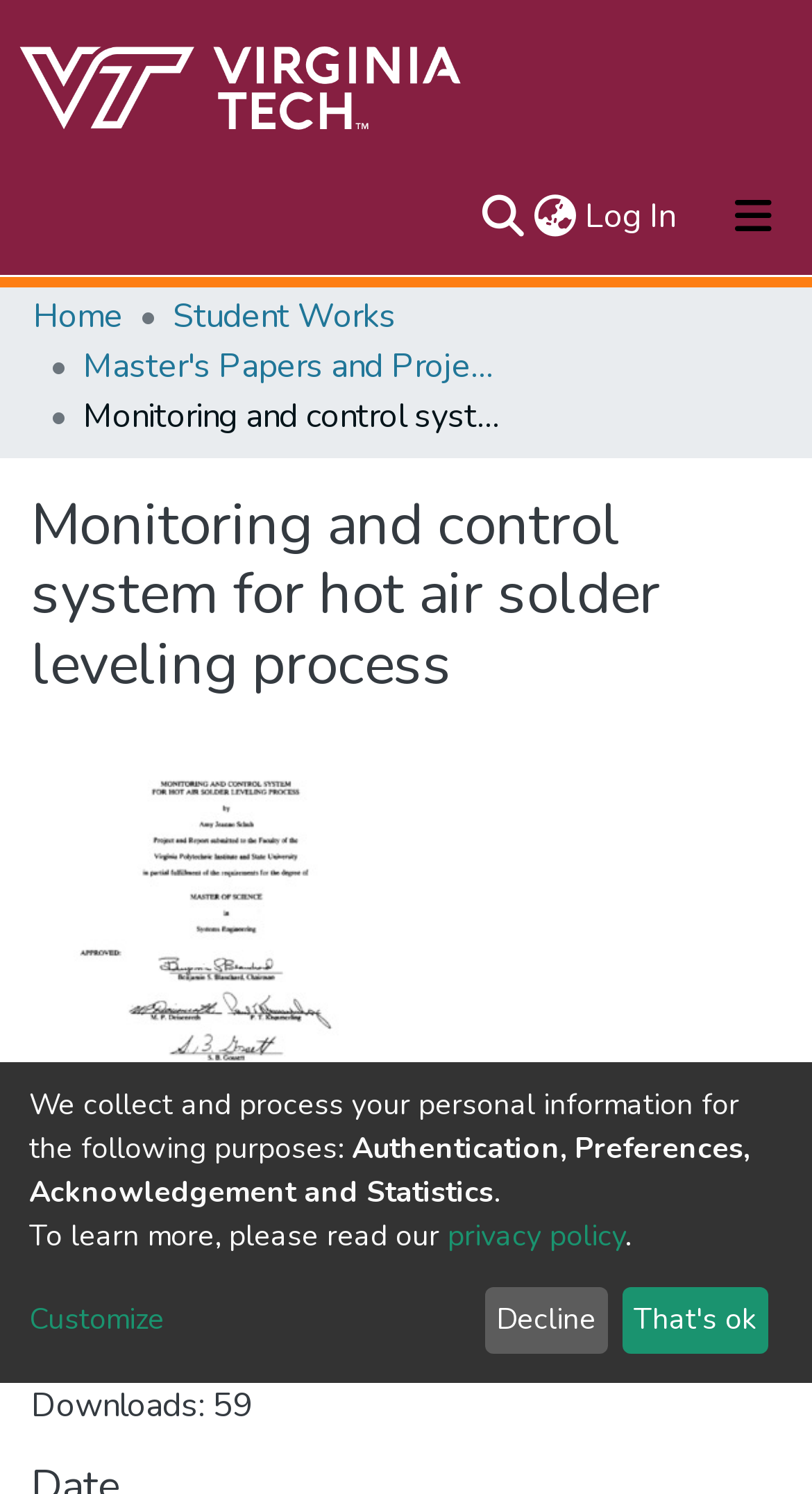Identify the bounding box coordinates of the part that should be clicked to carry out this instruction: "Switch language".

[0.651, 0.128, 0.715, 0.162]